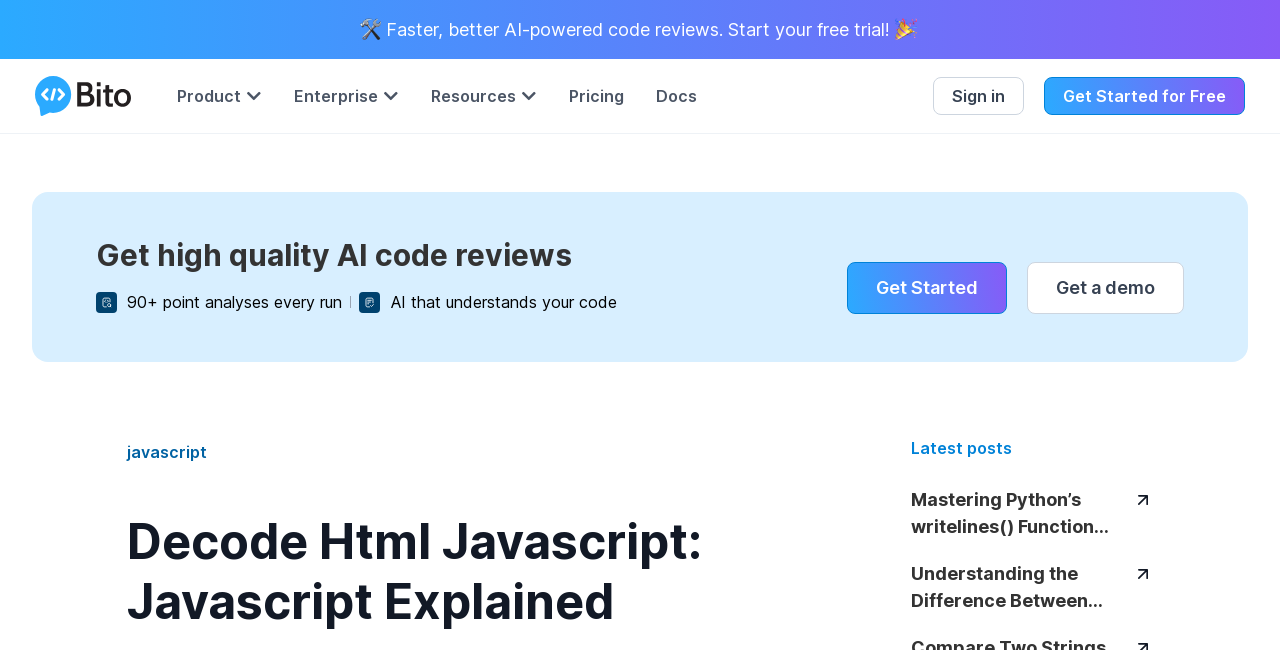Pinpoint the bounding box coordinates of the clickable area needed to execute the instruction: "Read the 'Decode Html Javascript: Javascript Explained' article". The coordinates should be specified as four float numbers between 0 and 1, i.e., [left, top, right, bottom].

[0.099, 0.788, 0.662, 0.972]